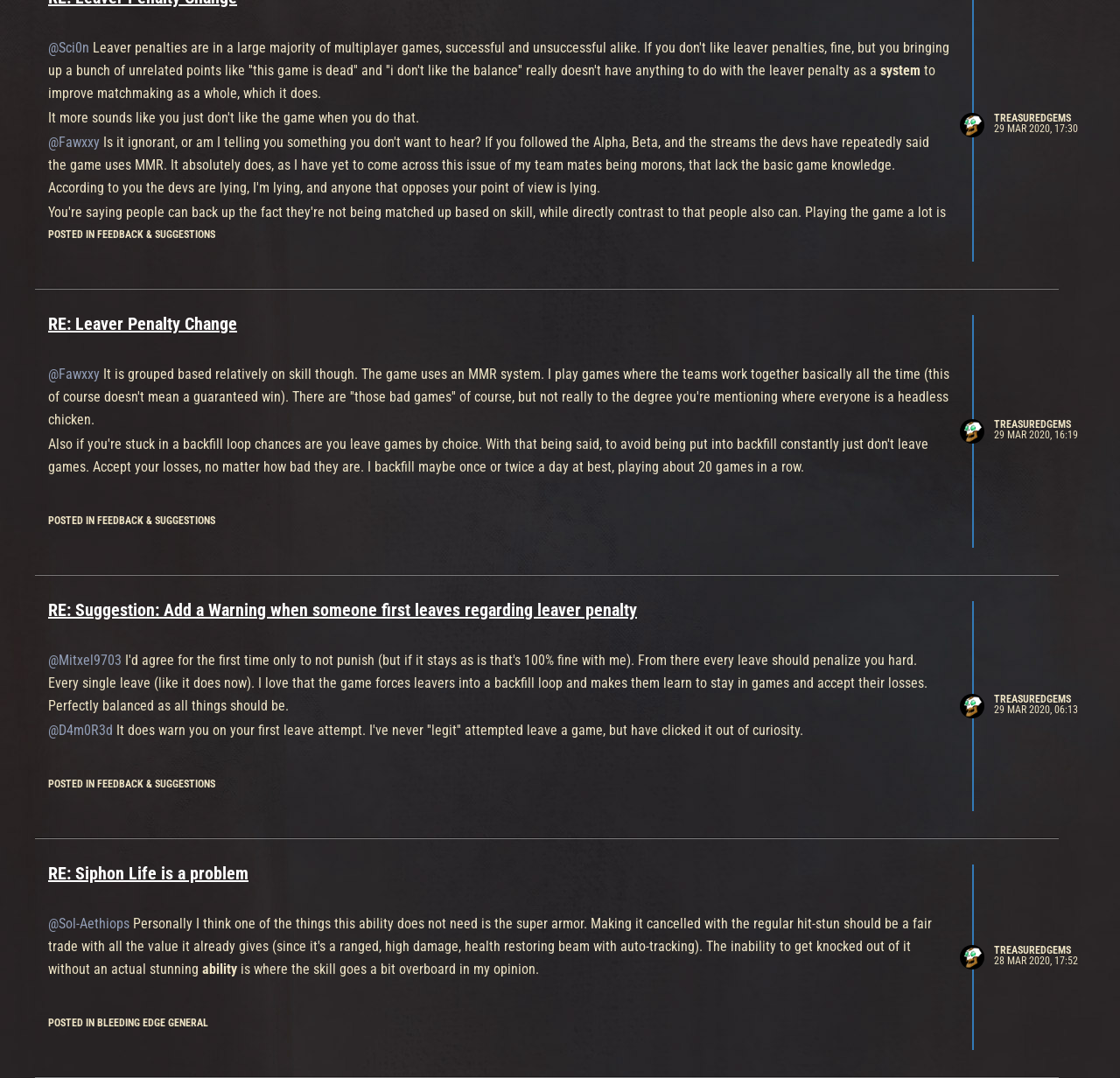Who is the author of the post 'RE: Leaver Penalty Change'?
Please respond to the question with a detailed and well-explained answer.

The author of the post 'RE: Leaver Penalty Change' is '@Fawxxy' which is mentioned in the link element with bounding box coordinates [0.043, 0.339, 0.089, 0.355]